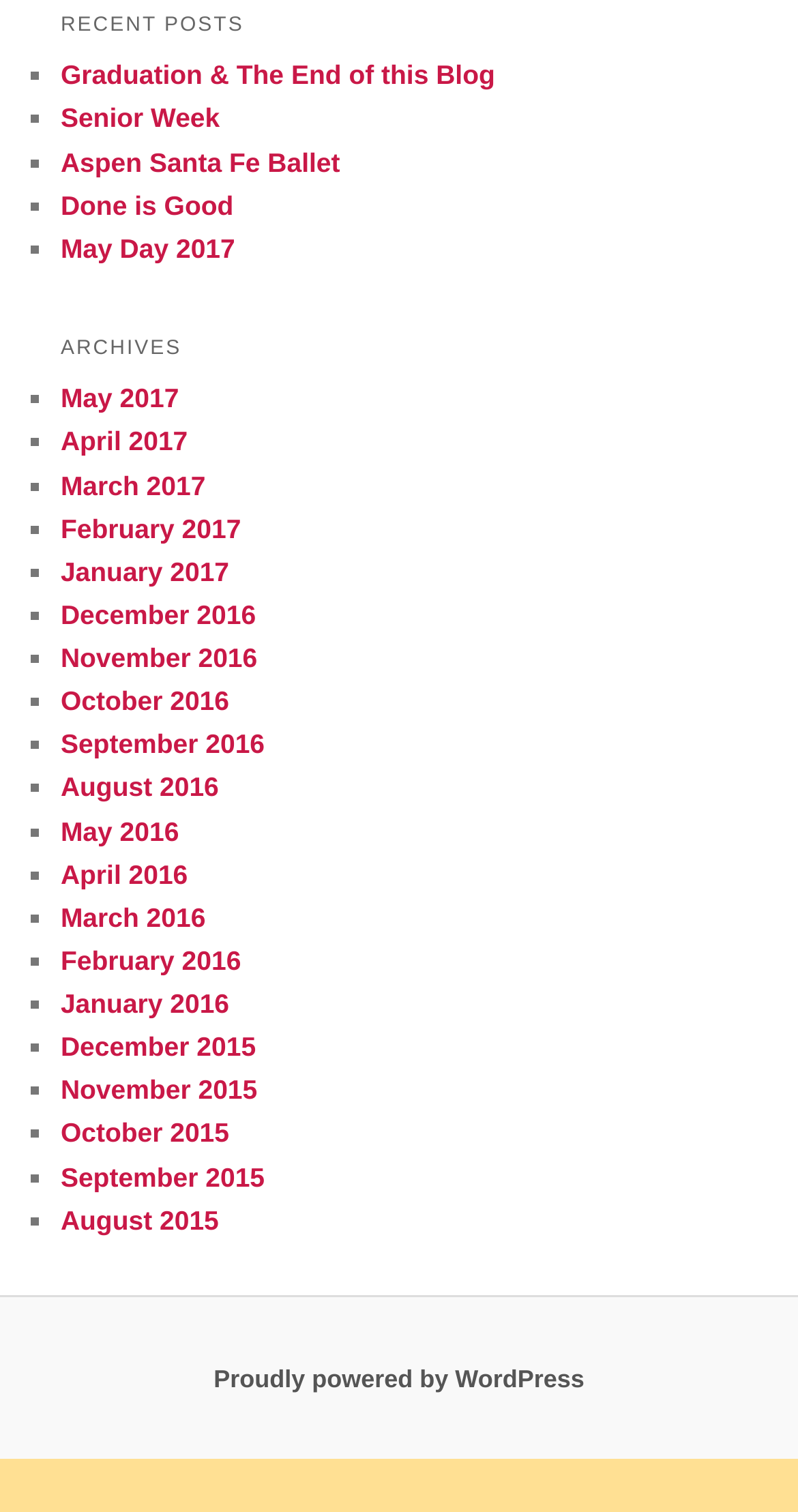Determine the bounding box coordinates of the area to click in order to meet this instruction: "View the disclaimer".

None